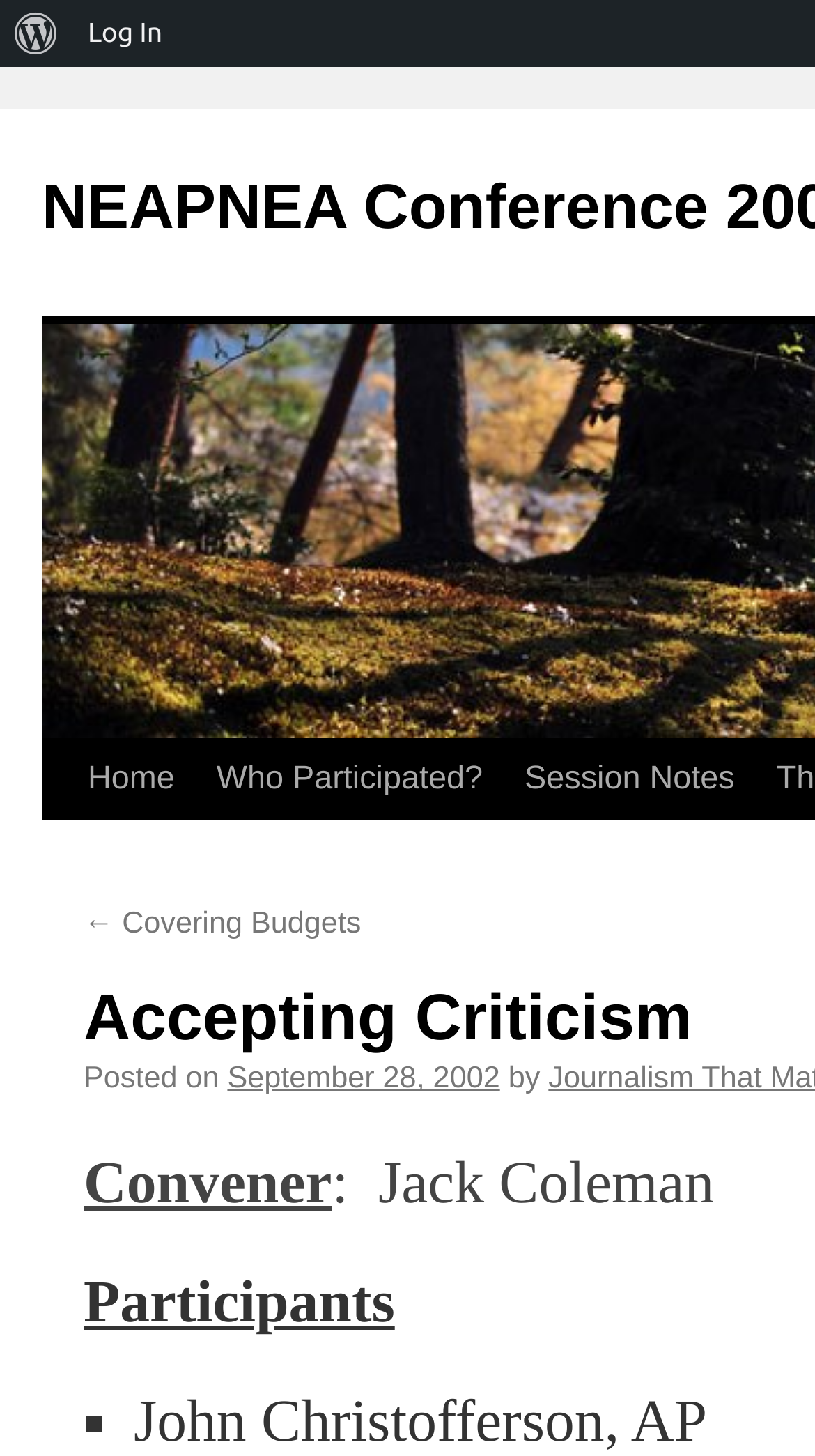How many participants are listed on the page?
Based on the visual, give a brief answer using one word or a short phrase.

1